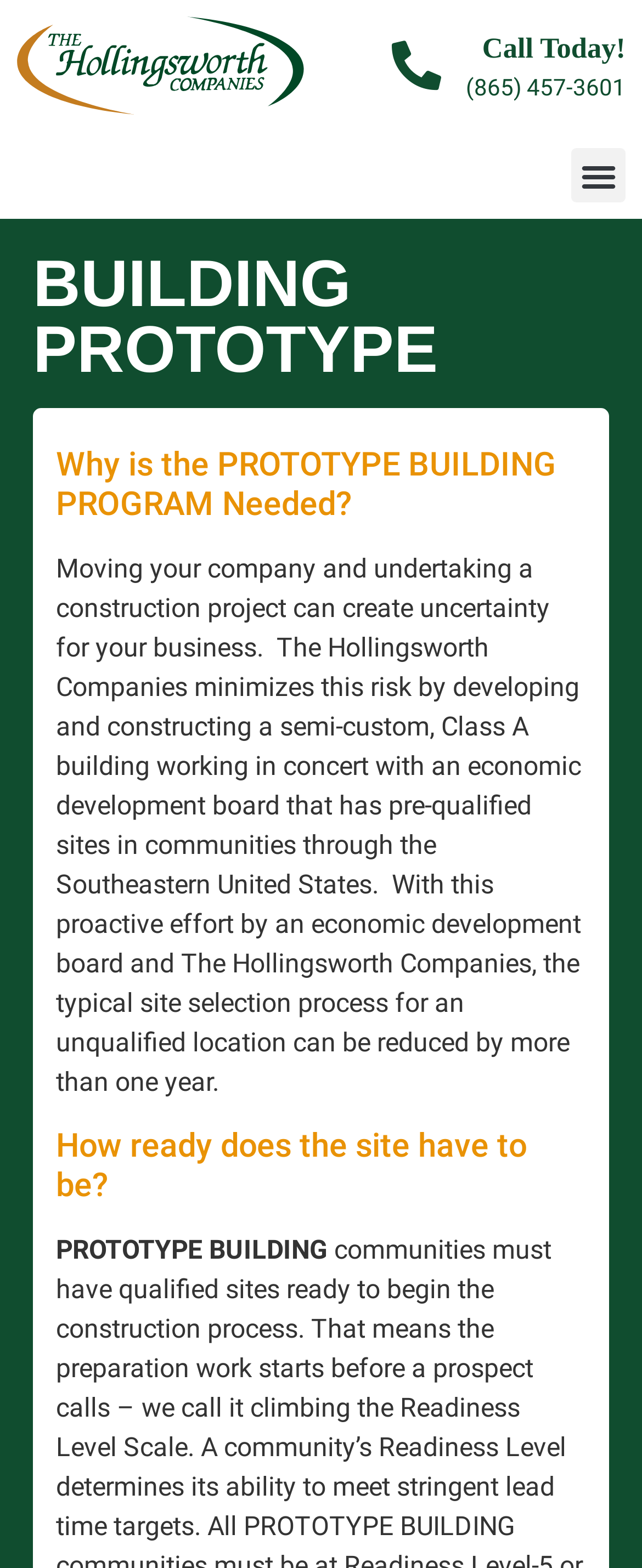What is the purpose of the PROTOTYPE BUILDING PROGRAM?
Ensure your answer is thorough and detailed.

I inferred this by reading the StaticText element that explains how the program helps businesses by reducing the typical site selection process for an unqualified location by more than one year.